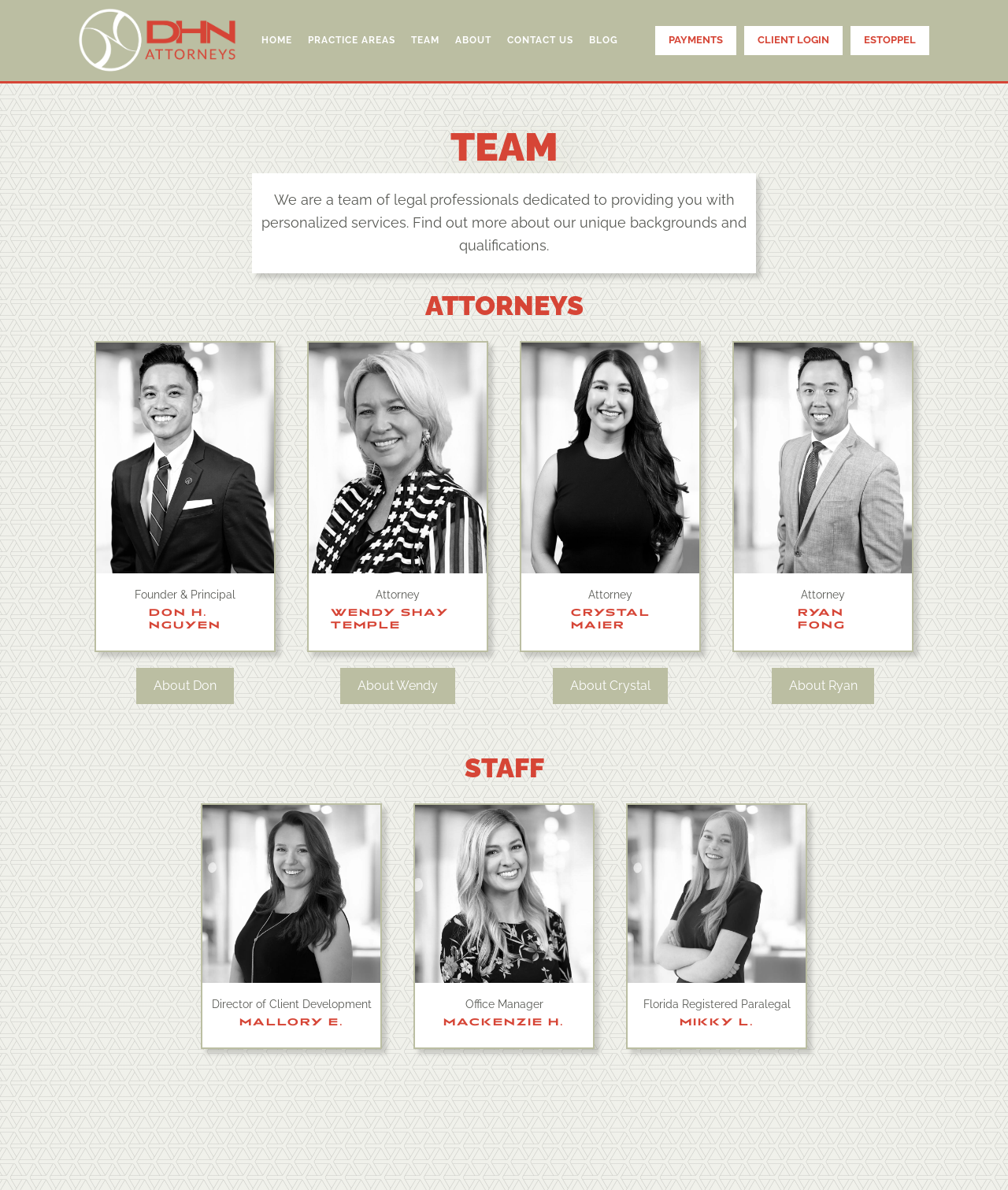Who is the Office Manager at DHN Attorneys?
From the image, respond using a single word or phrase.

MACKENZIE H.